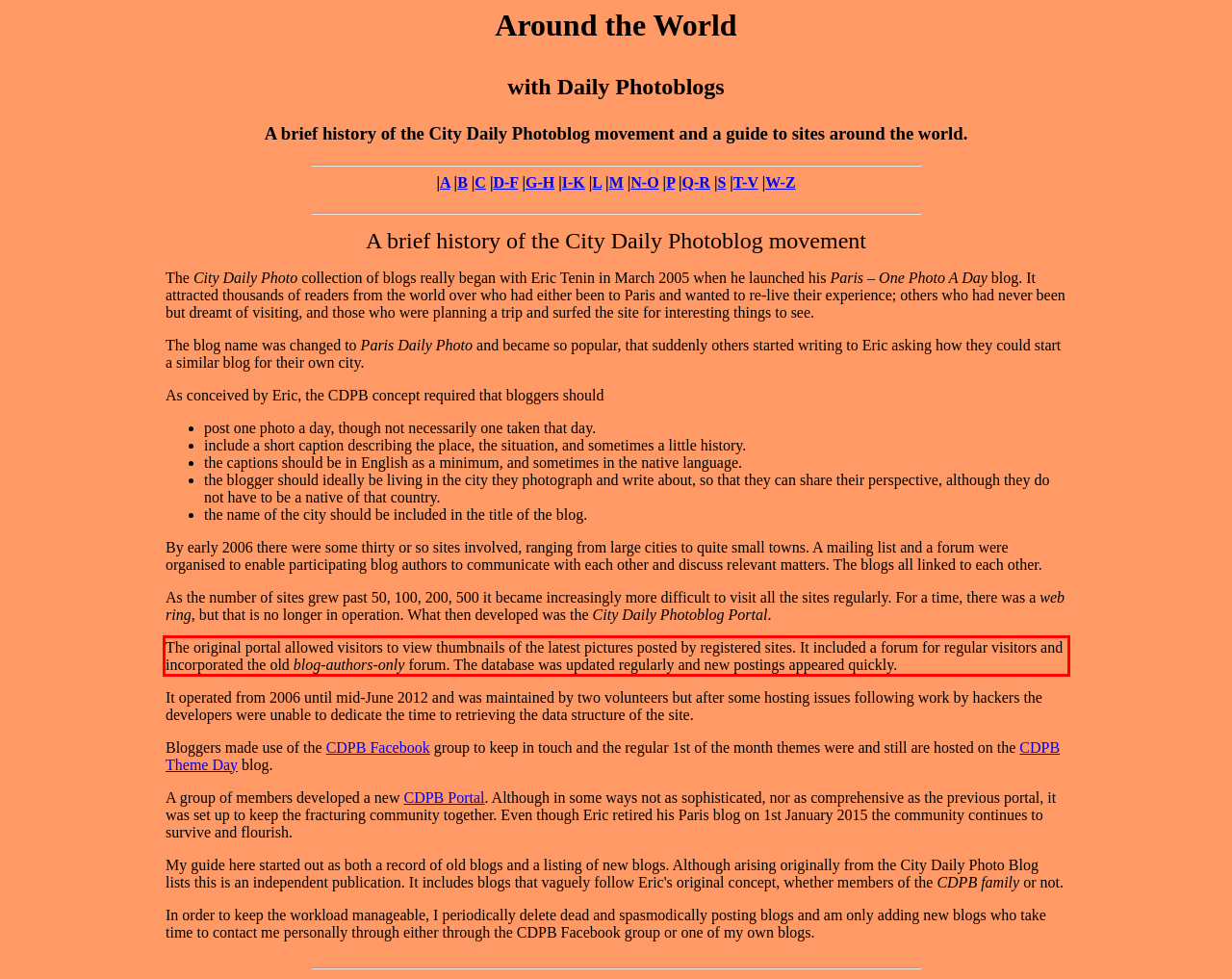Please take the screenshot of the webpage, find the red bounding box, and generate the text content that is within this red bounding box.

The original portal allowed visitors to view thumbnails of the latest pictures posted by registered sites. It included a forum for regular visitors and incorporated the old blog-authors-only forum. The database was updated regularly and new postings appeared quickly.